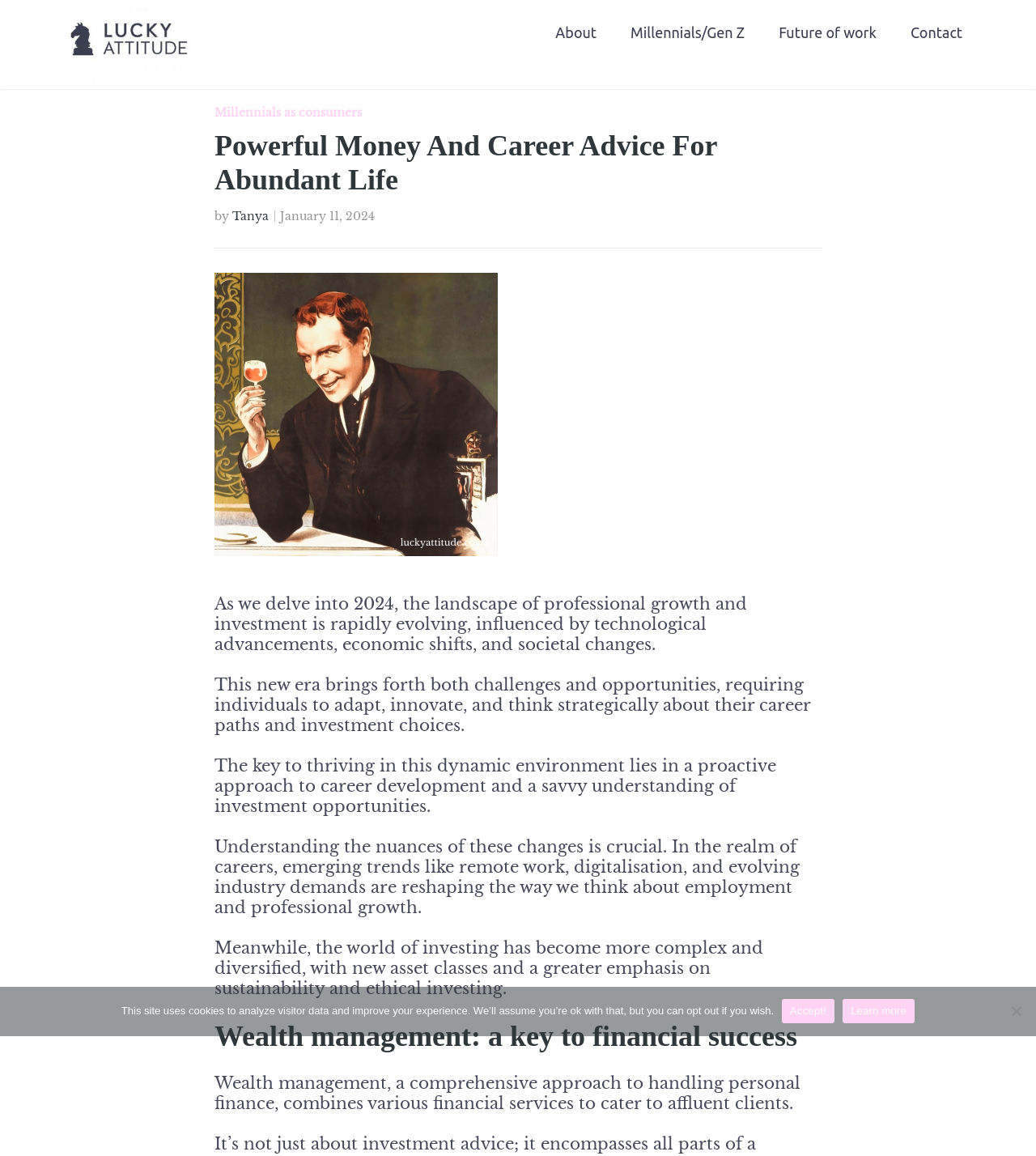Identify the bounding box coordinates of the element to click to follow this instruction: 'Go to the 'Contact' page'. Ensure the coordinates are four float values between 0 and 1, provided as [left, top, right, bottom].

[0.862, 0.019, 0.945, 0.037]